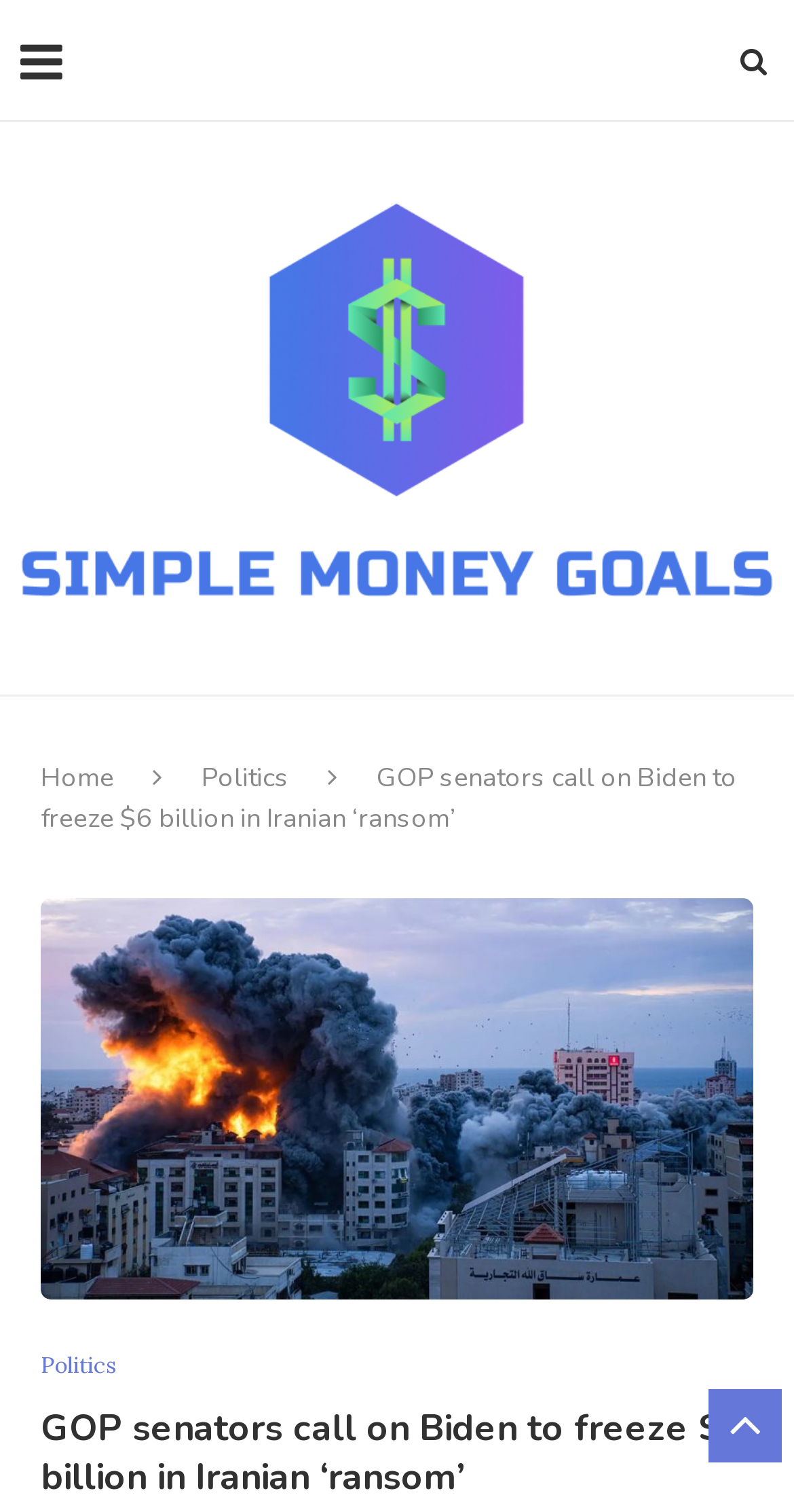Provide a brief response in the form of a single word or phrase:
What is the topic of the article?

Politics